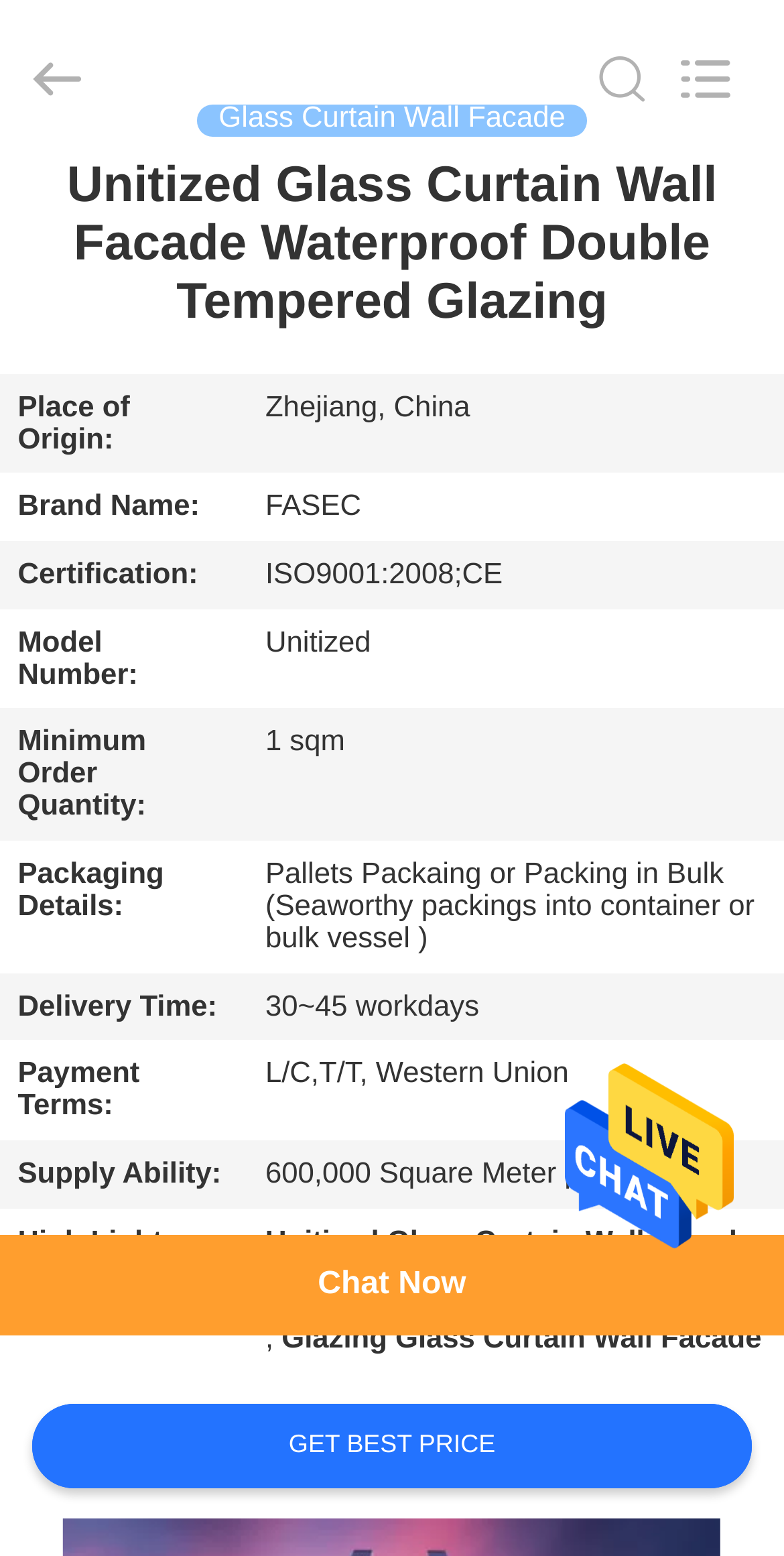Can you determine the bounding box coordinates of the area that needs to be clicked to fulfill the following instruction: "Chat with us"?

[0.0, 0.794, 1.0, 0.858]